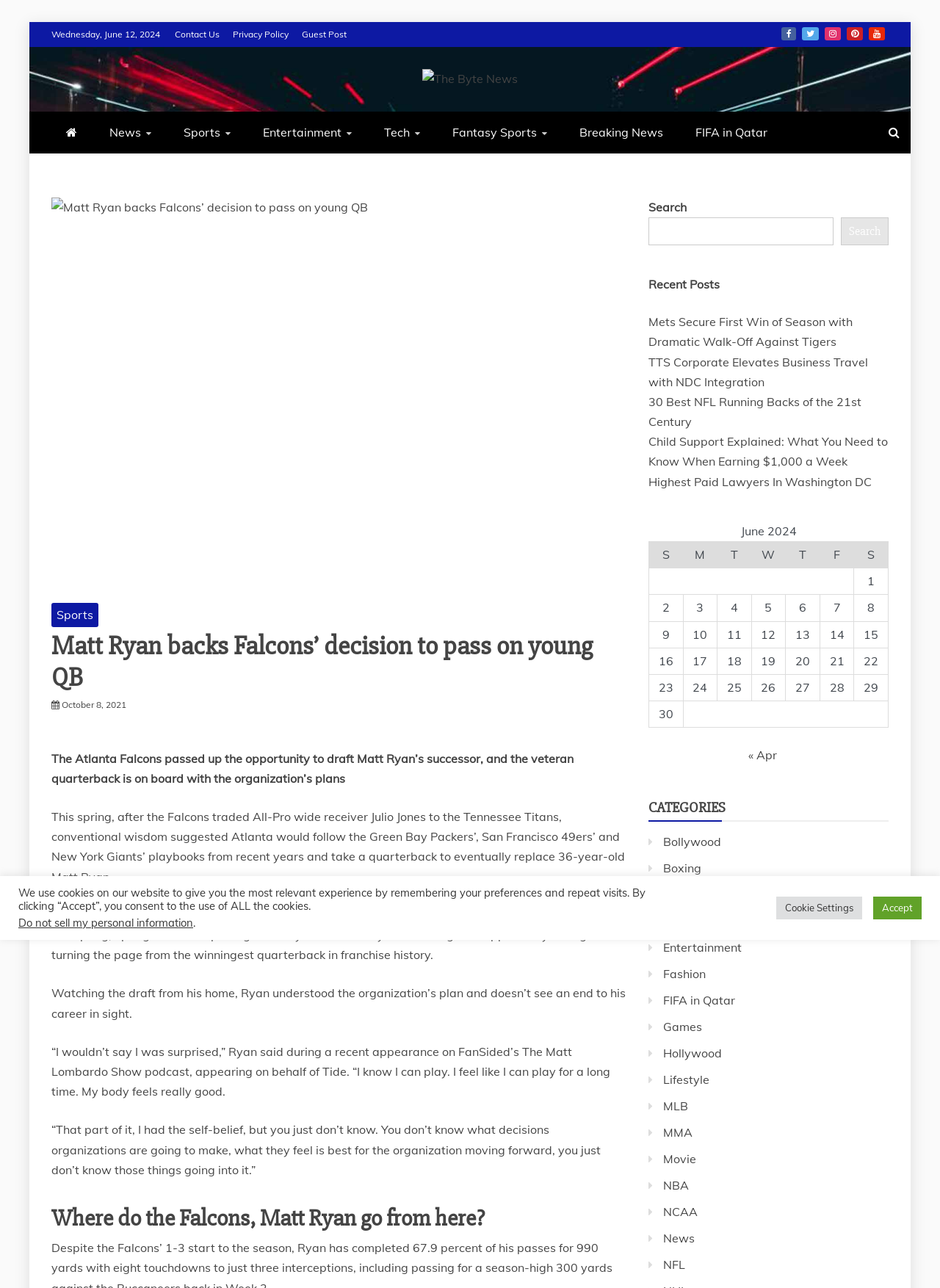Can you identify the bounding box coordinates of the clickable region needed to carry out this instruction: 'Read the latest sports news'? The coordinates should be four float numbers within the range of 0 to 1, stated as [left, top, right, bottom].

[0.055, 0.468, 0.105, 0.487]